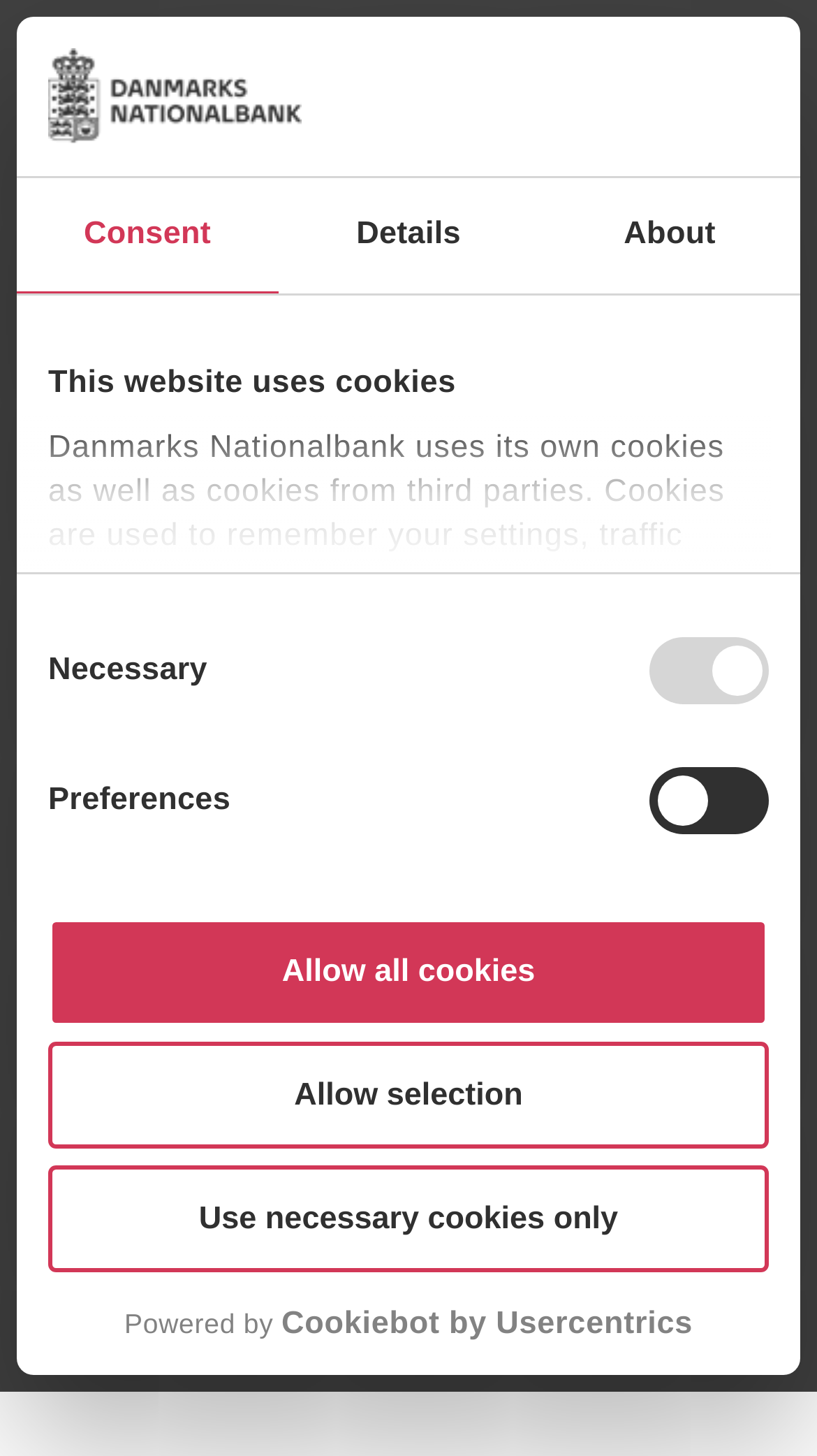Provide the bounding box coordinates for the UI element that is described by this text: "Use necessary cookies only". The coordinates should be in the form of four float numbers between 0 and 1: [left, top, right, bottom].

[0.059, 0.8, 0.941, 0.874]